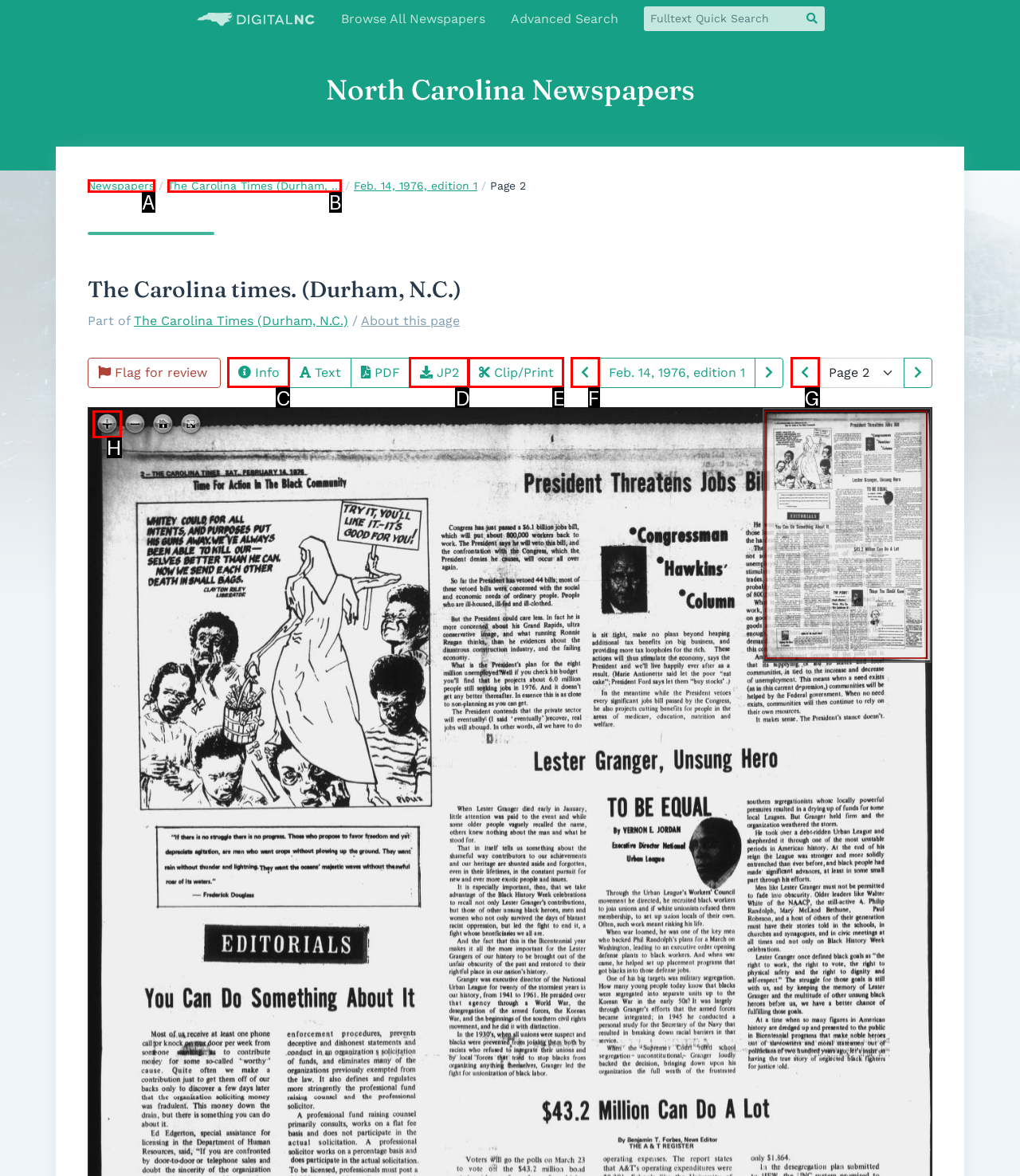Identify the letter of the UI element I need to click to carry out the following instruction: Zoom in the page

H